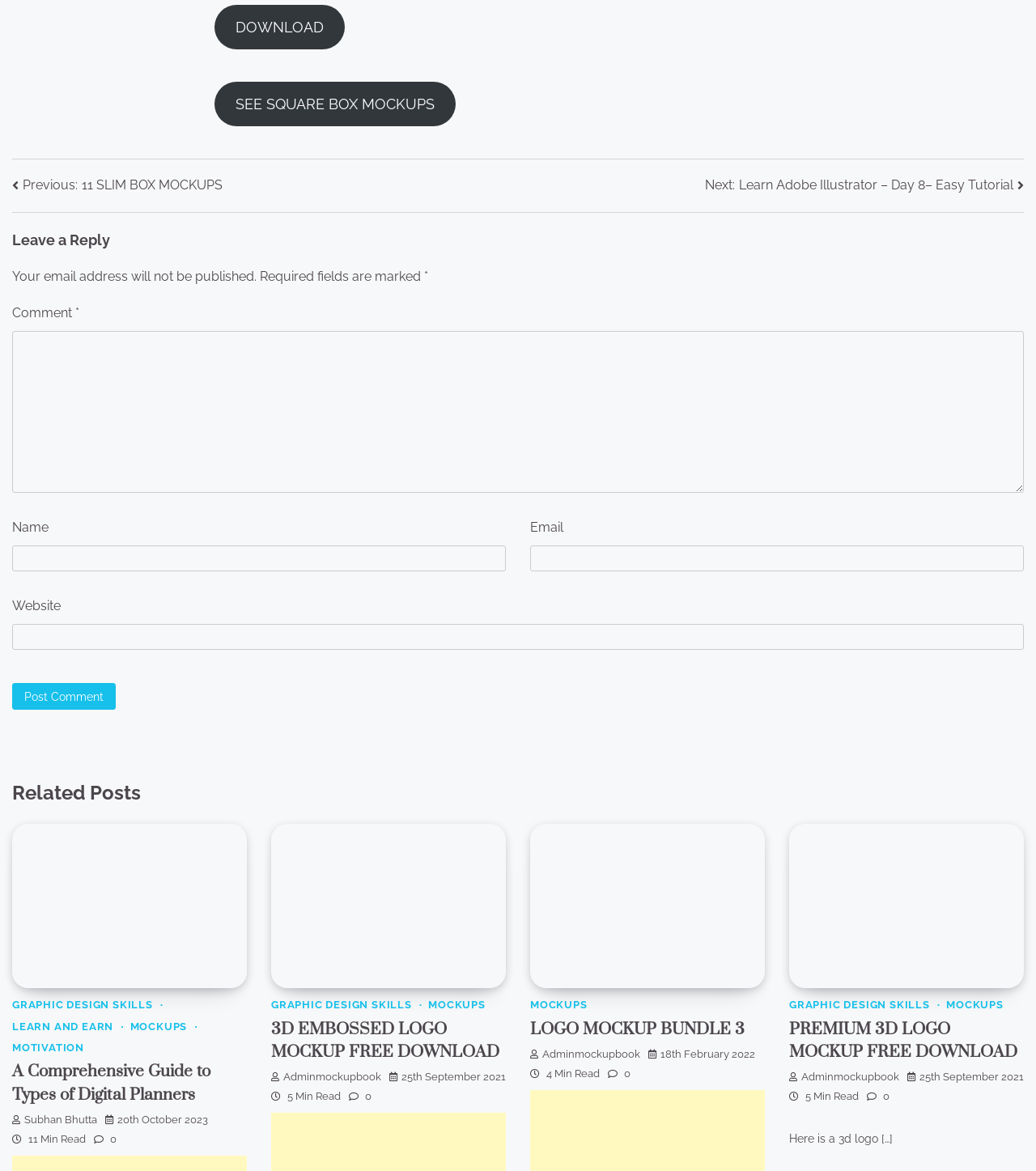Identify the bounding box coordinates of the clickable region necessary to fulfill the following instruction: "Click the 'DOWNLOAD' link". The bounding box coordinates should be four float numbers between 0 and 1, i.e., [left, top, right, bottom].

[0.207, 0.004, 0.333, 0.042]